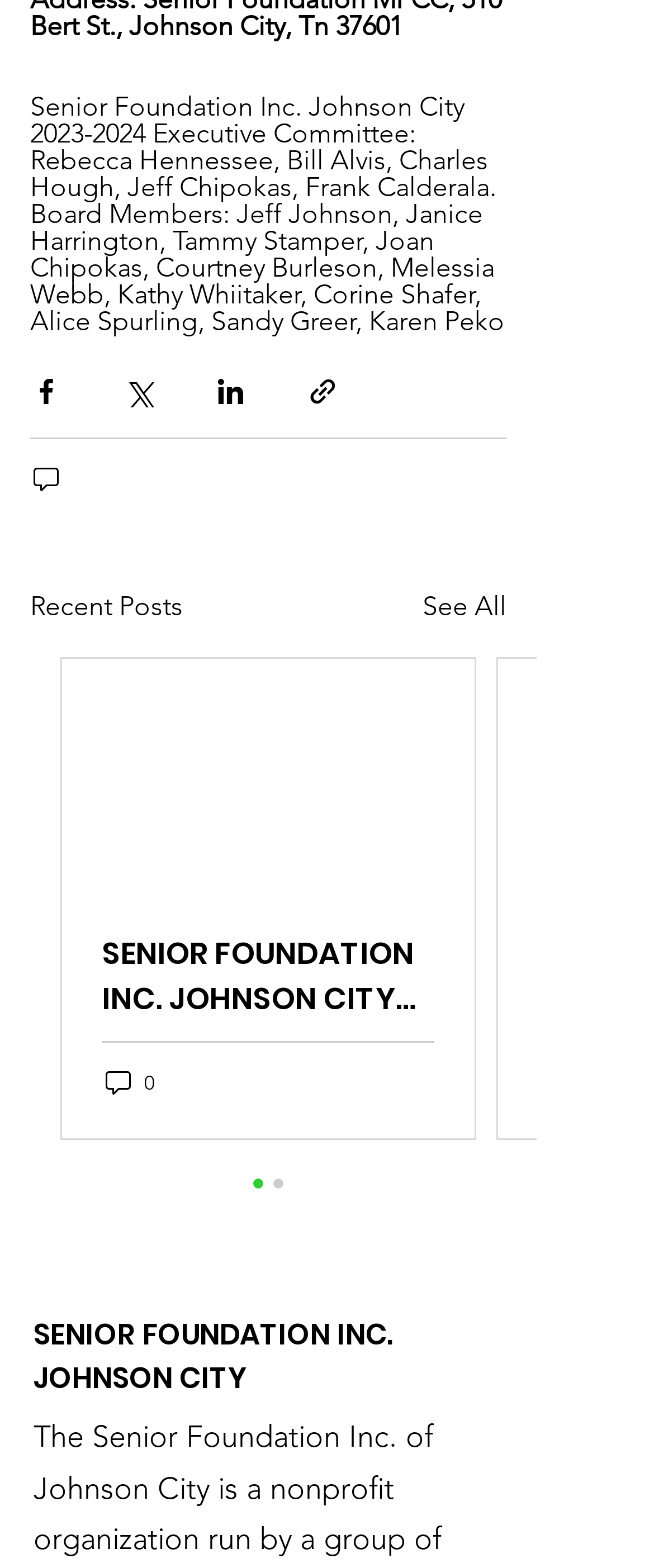Find the bounding box coordinates of the element to click in order to complete the given instruction: "Share via Facebook."

[0.046, 0.239, 0.095, 0.259]